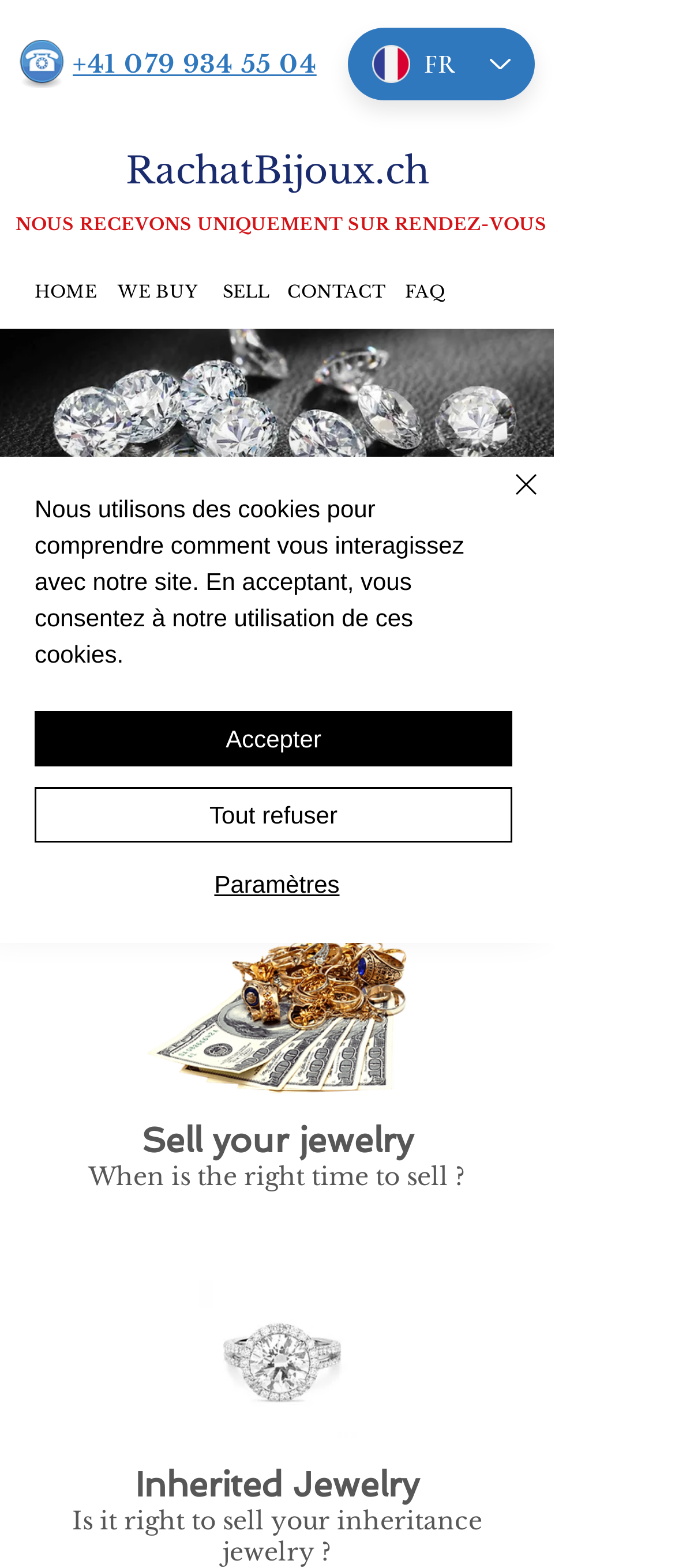Answer the question with a single word or phrase: 
What is the address of the company?

Not explicitly mentioned